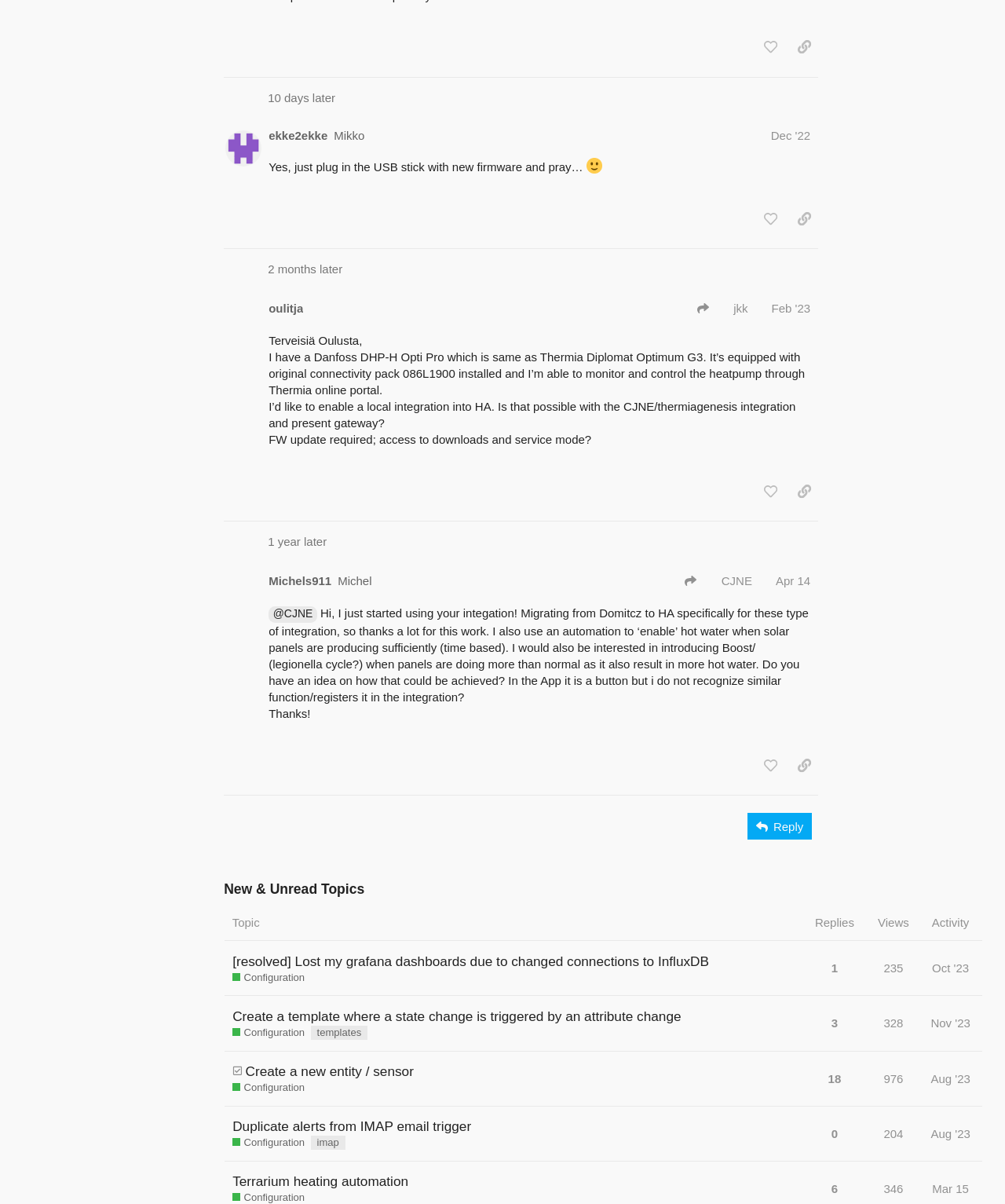What is the date of post #17?
Please answer the question with as much detail and depth as you can.

The date of post #17 is February 26, 2023, as indicated by the link 'Feb '23' which has a generic text 'Feb 26, 2023 9:46 am'.